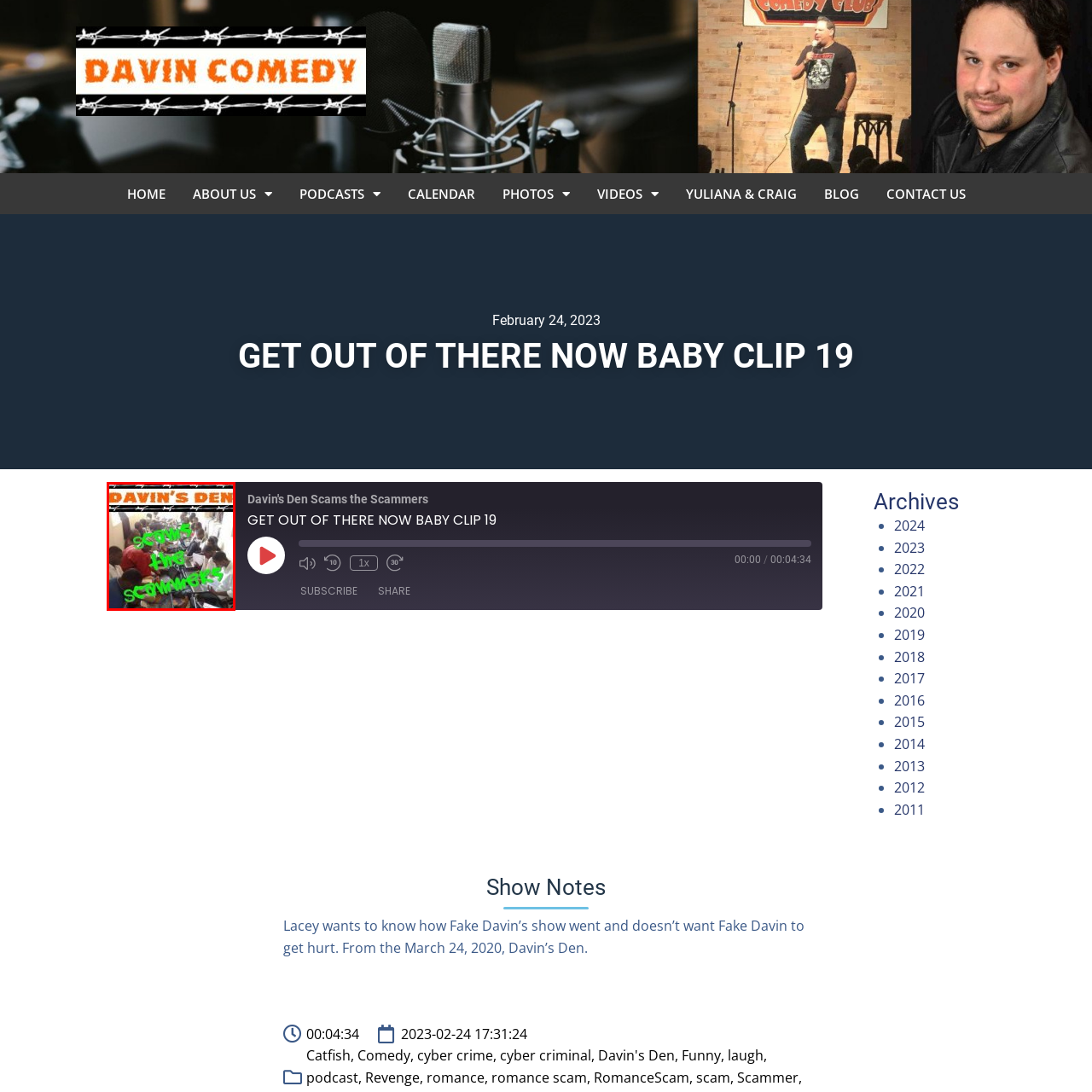Examine the image inside the red outline, What is the tone of the online series?
 Answer with a single word or phrase.

Energetic and engaging